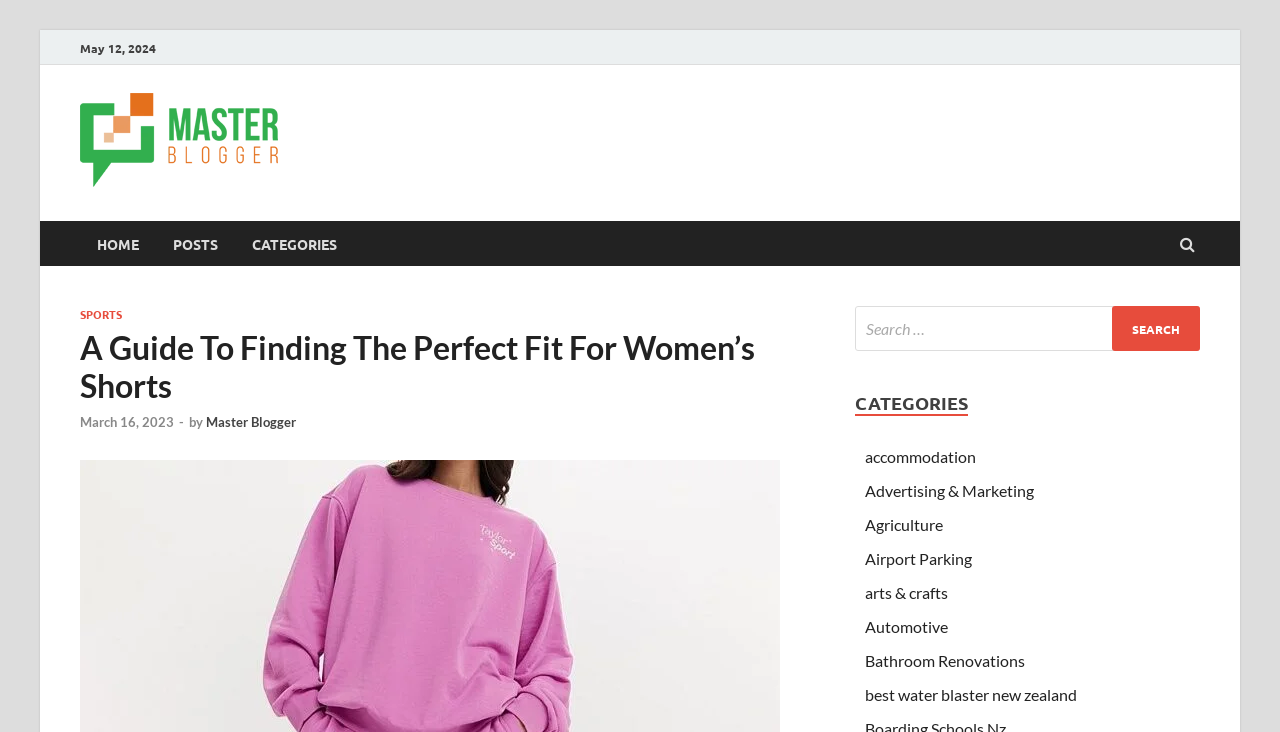Locate the bounding box coordinates of the clickable region necessary to complete the following instruction: "Watch the trailer of Skiptrace movie". Provide the coordinates in the format of four float numbers between 0 and 1, i.e., [left, top, right, bottom].

None